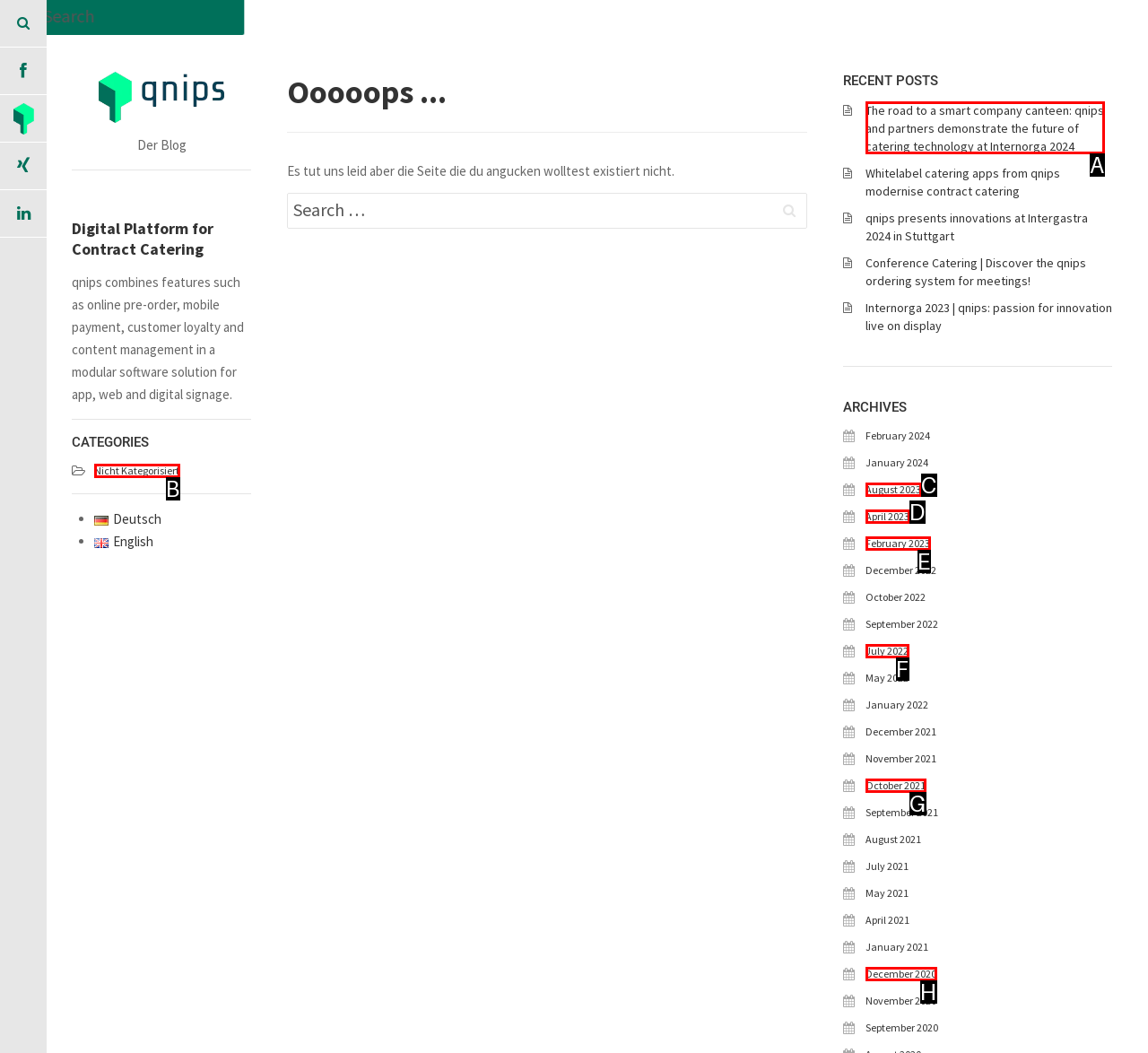Select the letter associated with the UI element you need to click to perform the following action: Read the first blog post
Reply with the correct letter from the options provided.

A